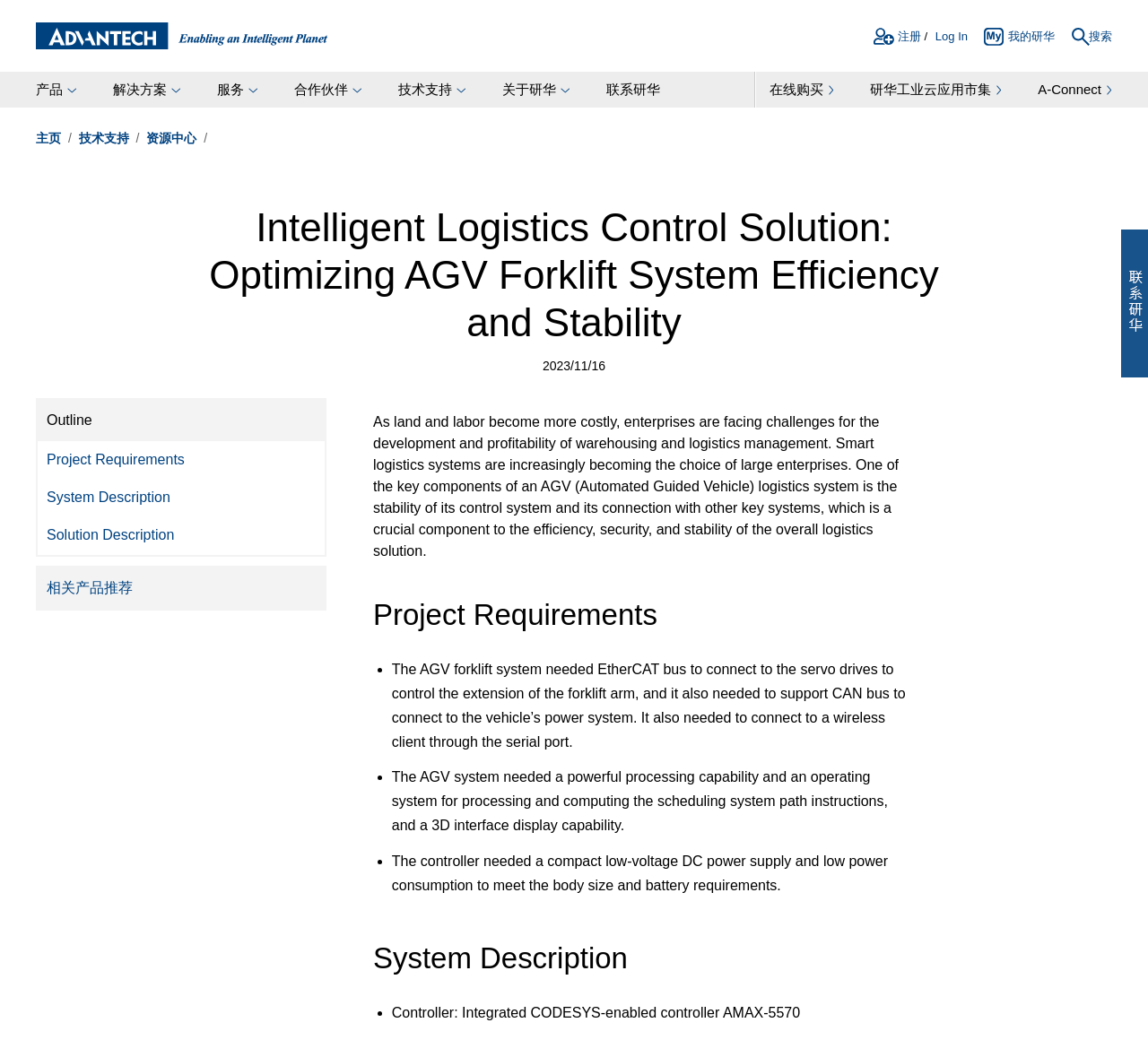What is the purpose of the AGV system?
Refer to the screenshot and answer in one word or phrase.

Logistics management